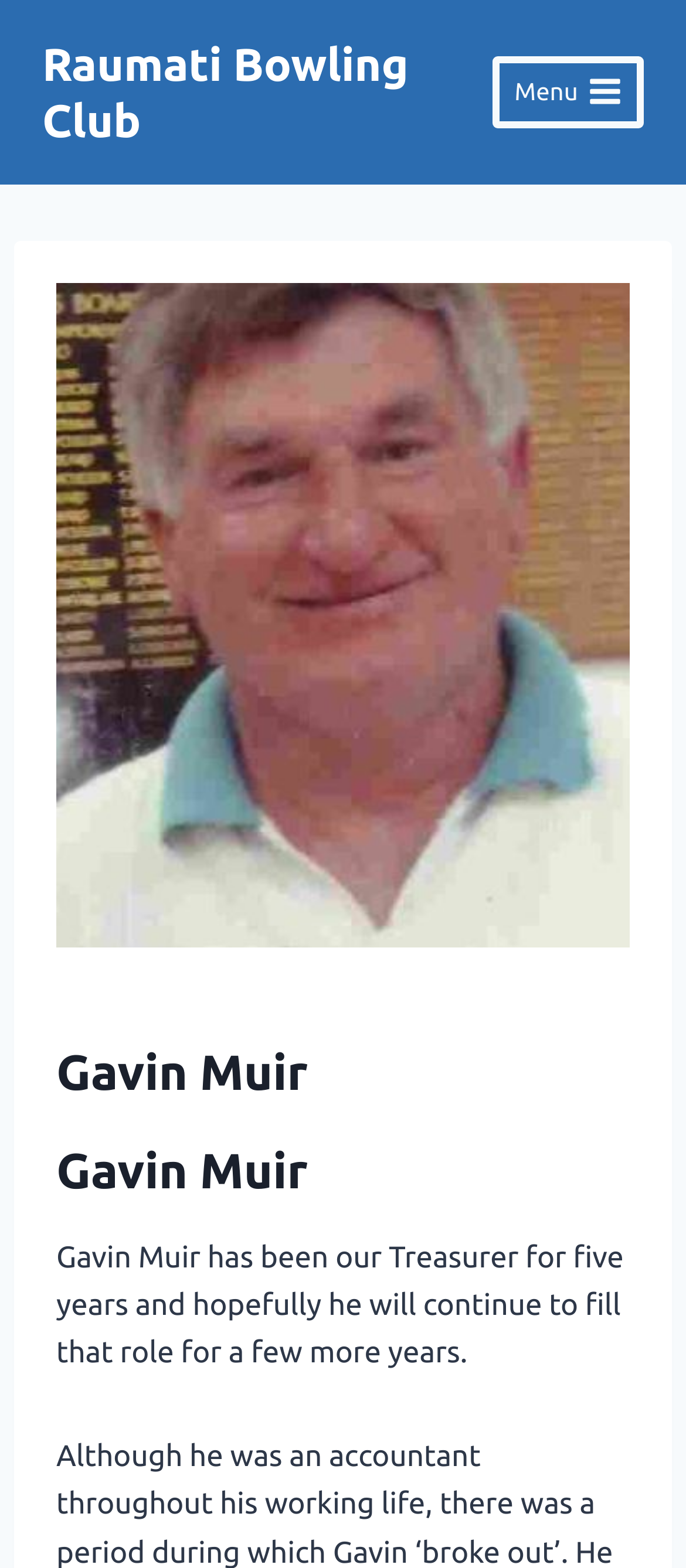Summarize the webpage with intricate details.

The webpage is about Gavin Muir's profile on the Raumati Bowling Club website. At the top left, there is a link to the Raumati Bowling Club. To the right of the link, there is a button to open a menu, which is currently not expanded. The button is accompanied by a "Menu" label and a toggle menu icon.

Below the top section, there are two identical headings that read "Gavin Muir", positioned one below the other. Underneath the headings, there is a paragraph of text that describes Gavin Muir's role as the Treasurer of the club, stating that he has been in the position for five years and is hoped to continue for a few more years.